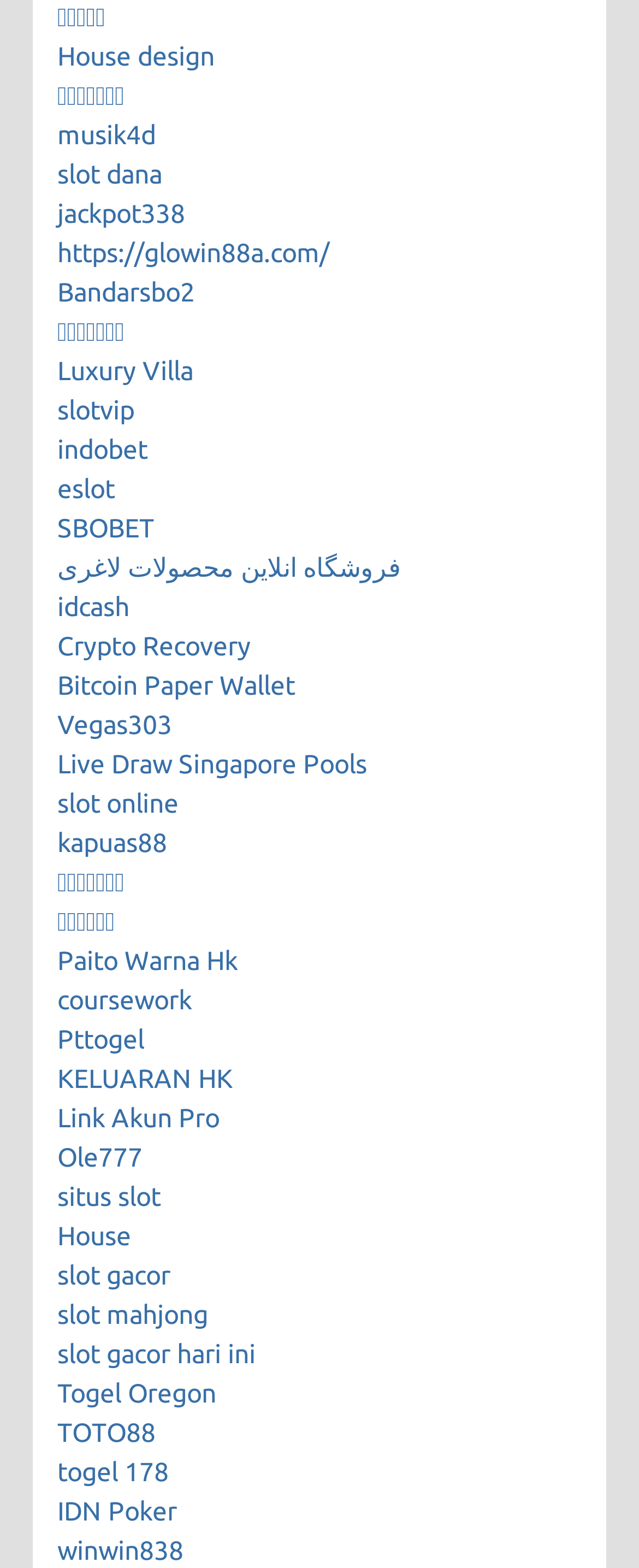Respond with a single word or short phrase to the following question: 
Are there any links related to cryptocurrency?

Yes